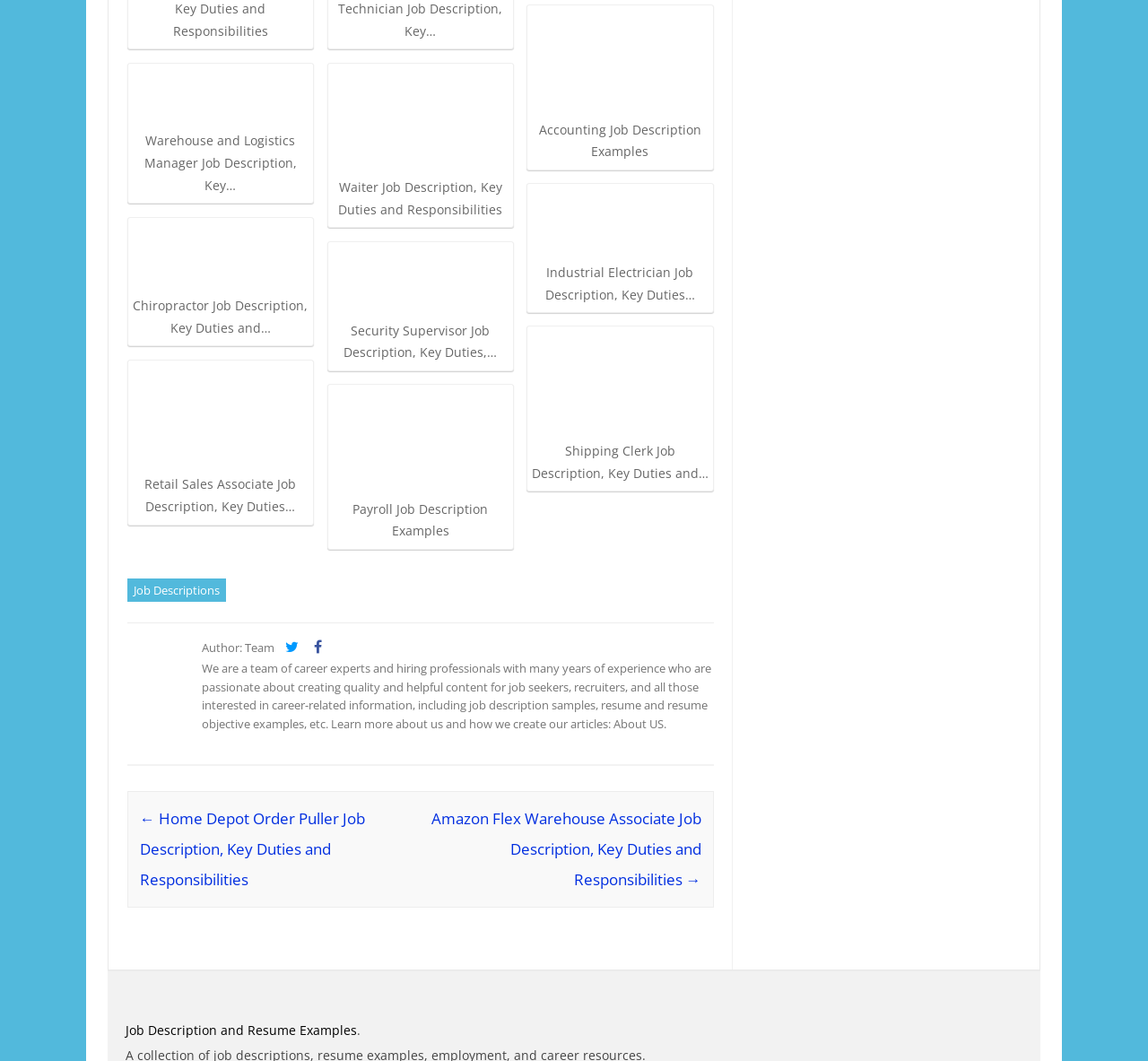Bounding box coordinates are specified in the format (top-left x, top-left y, bottom-right x, bottom-right y). All values are floating point numbers bounded between 0 and 1. Please provide the bounding box coordinate of the region this sentence describes: parent_node: Author: Team

[0.241, 0.603, 0.264, 0.618]